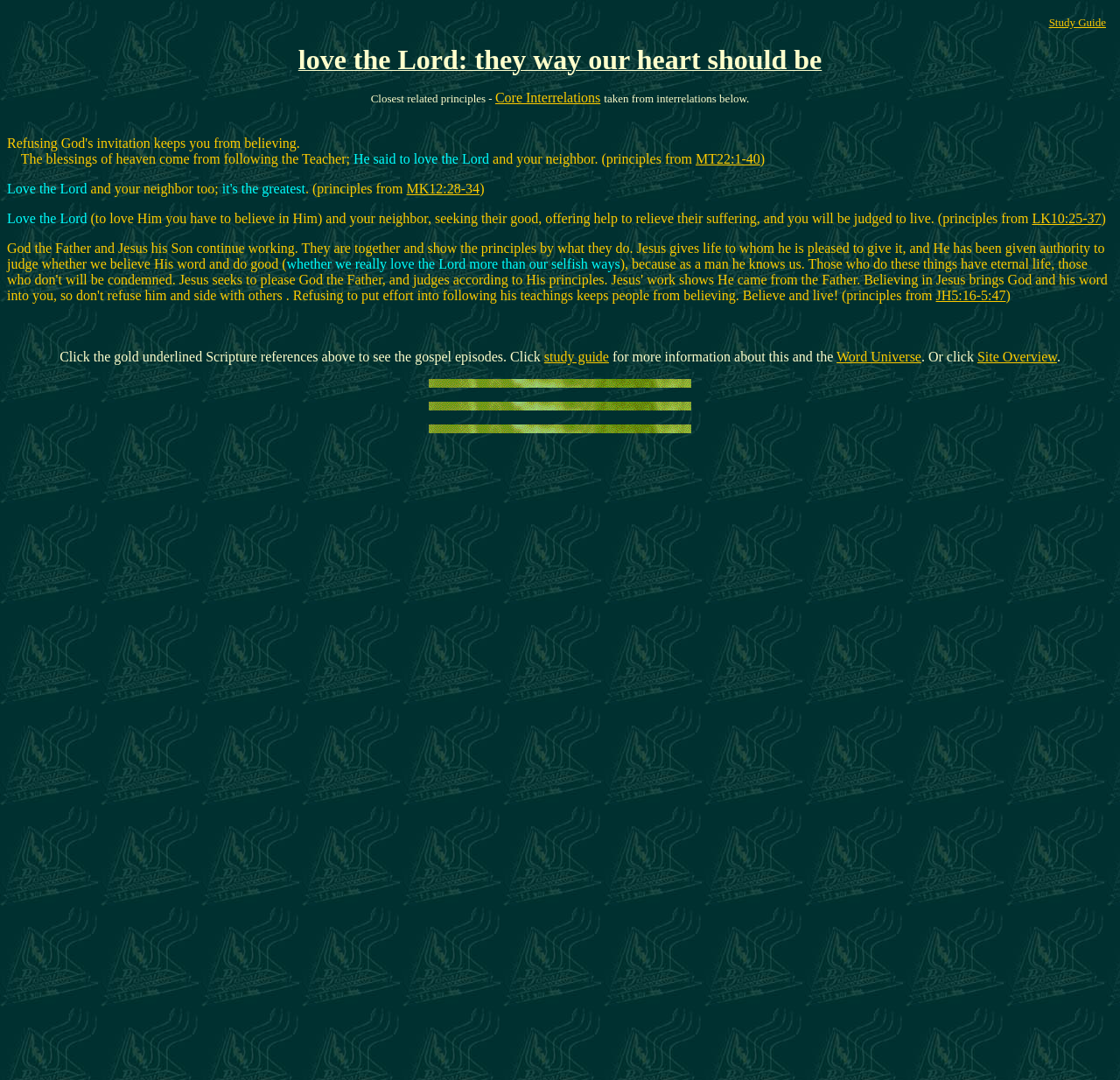Use the information in the screenshot to answer the question comprehensively: What is the significance of the 'Word Universe' link?

The 'Word Universe' link is likely to provide more information or resources about the Word of God, as it is mentioned alongside other links to Bible verses and principles, suggesting a deeper exploration of the Word.